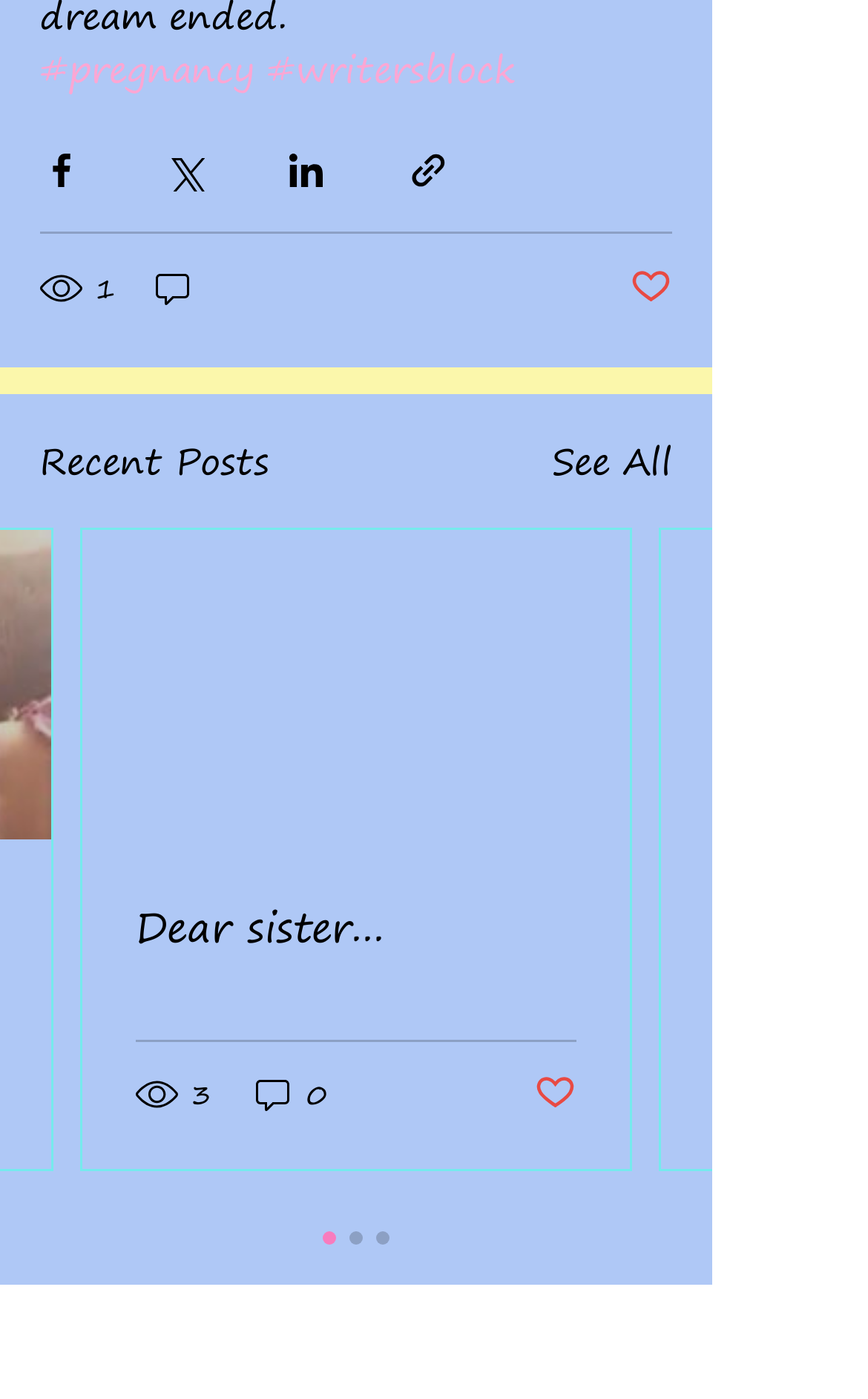Please find the bounding box coordinates for the clickable element needed to perform this instruction: "View archives for 2023".

None